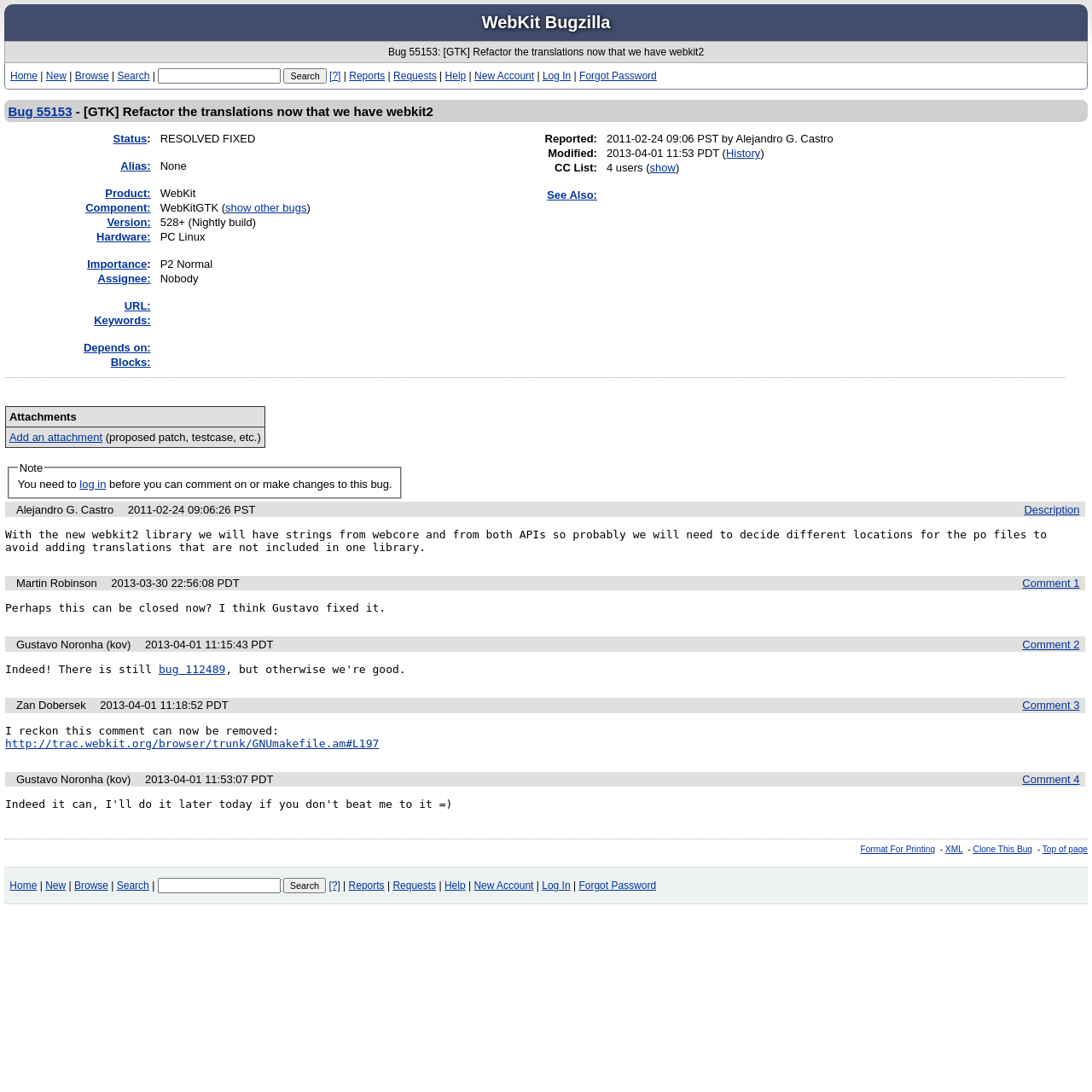Please identify the bounding box coordinates of the element that needs to be clicked to perform the following instruction: "Click the 'Home' link".

[0.009, 0.064, 0.034, 0.075]